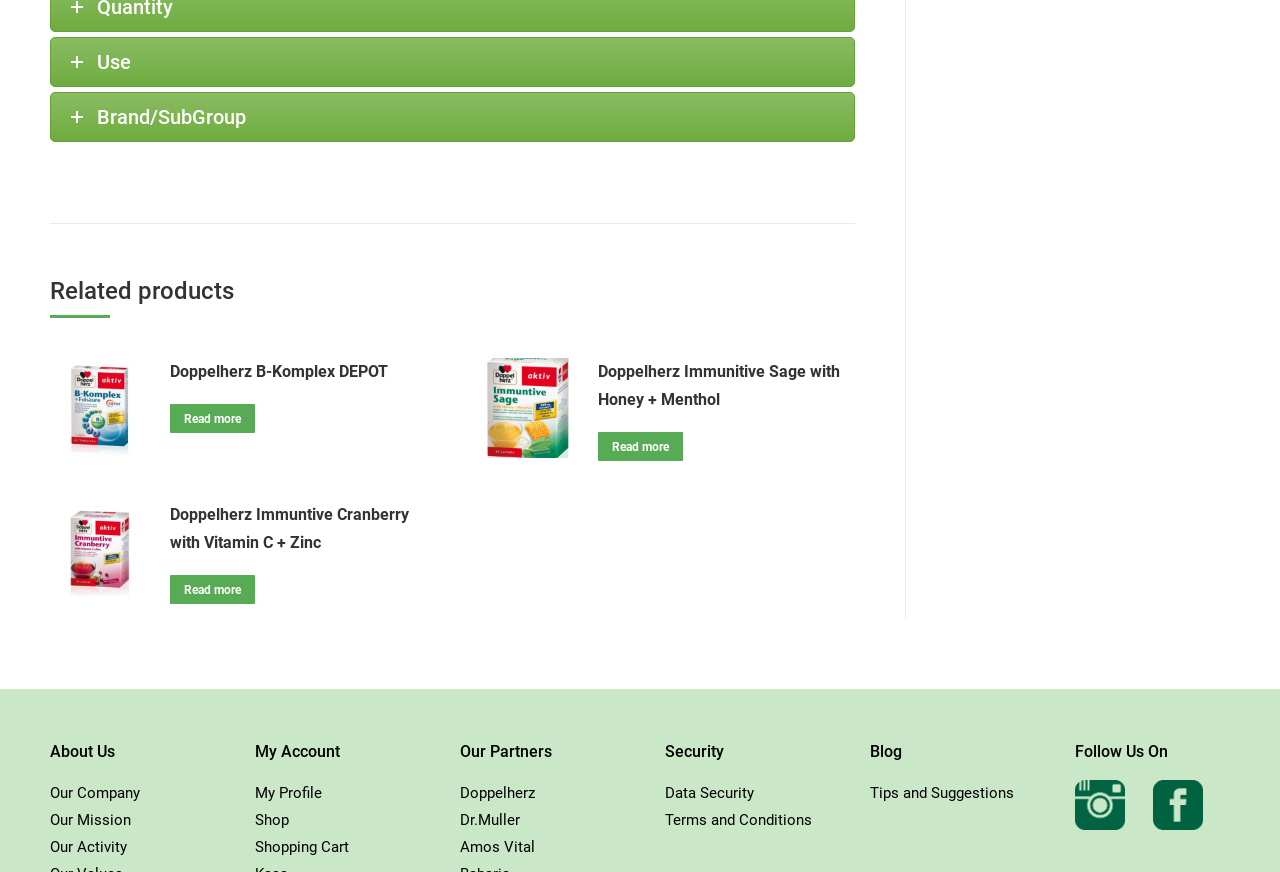Please answer the following query using a single word or phrase: 
What is the name of the company partnered with Dr.Muller?

Doppelherz